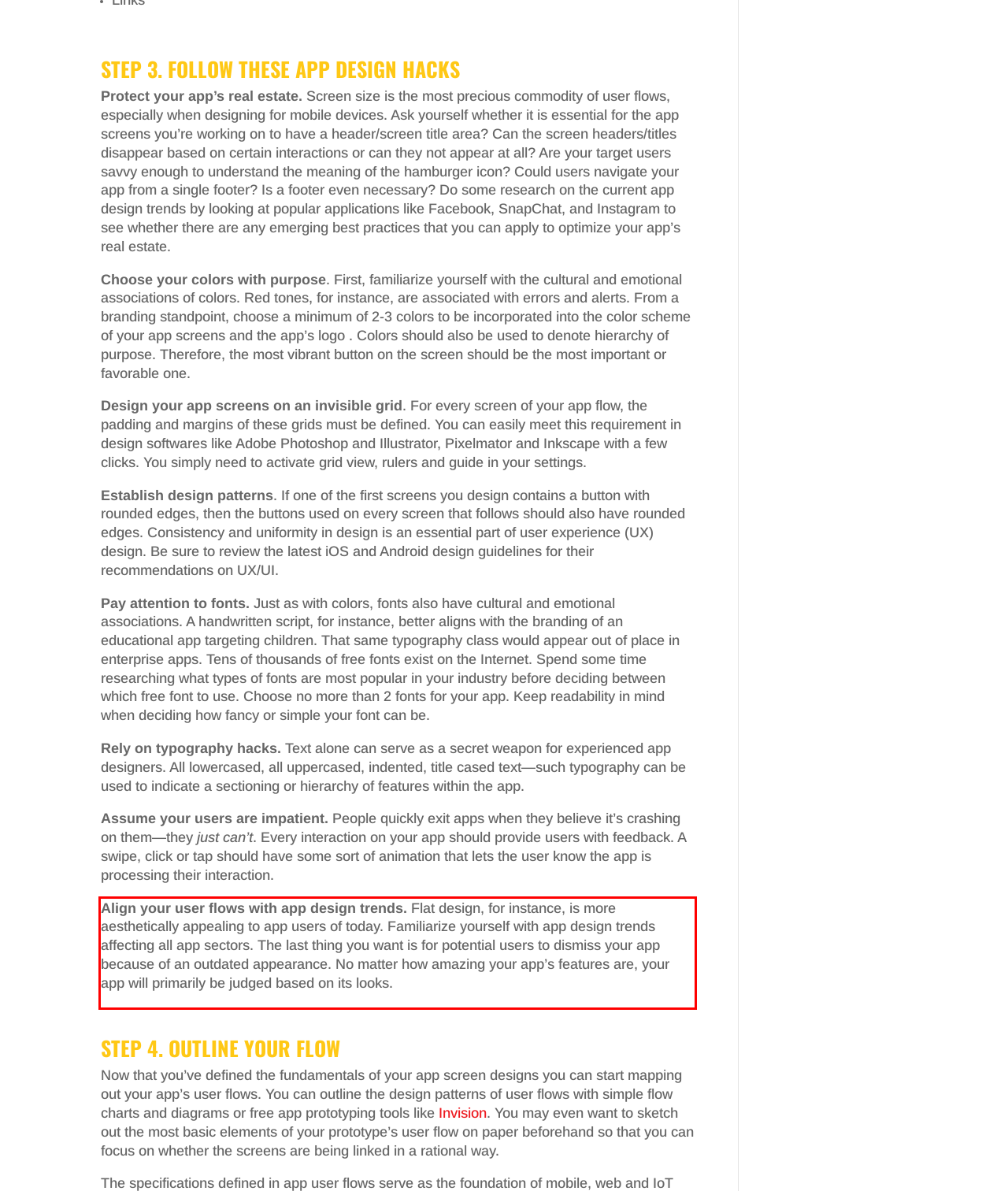Please analyze the screenshot of a webpage and extract the text content within the red bounding box using OCR.

Align your user flows with app design trends. Flat design, for instance, is more aesthetically appealing to app users of today. Familiarize yourself with app design trends affecting all app sectors. The last thing you want is for potential users to dismiss your app because of an outdated appearance. No matter how amazing your app’s features are, your app will primarily be judged based on its looks.